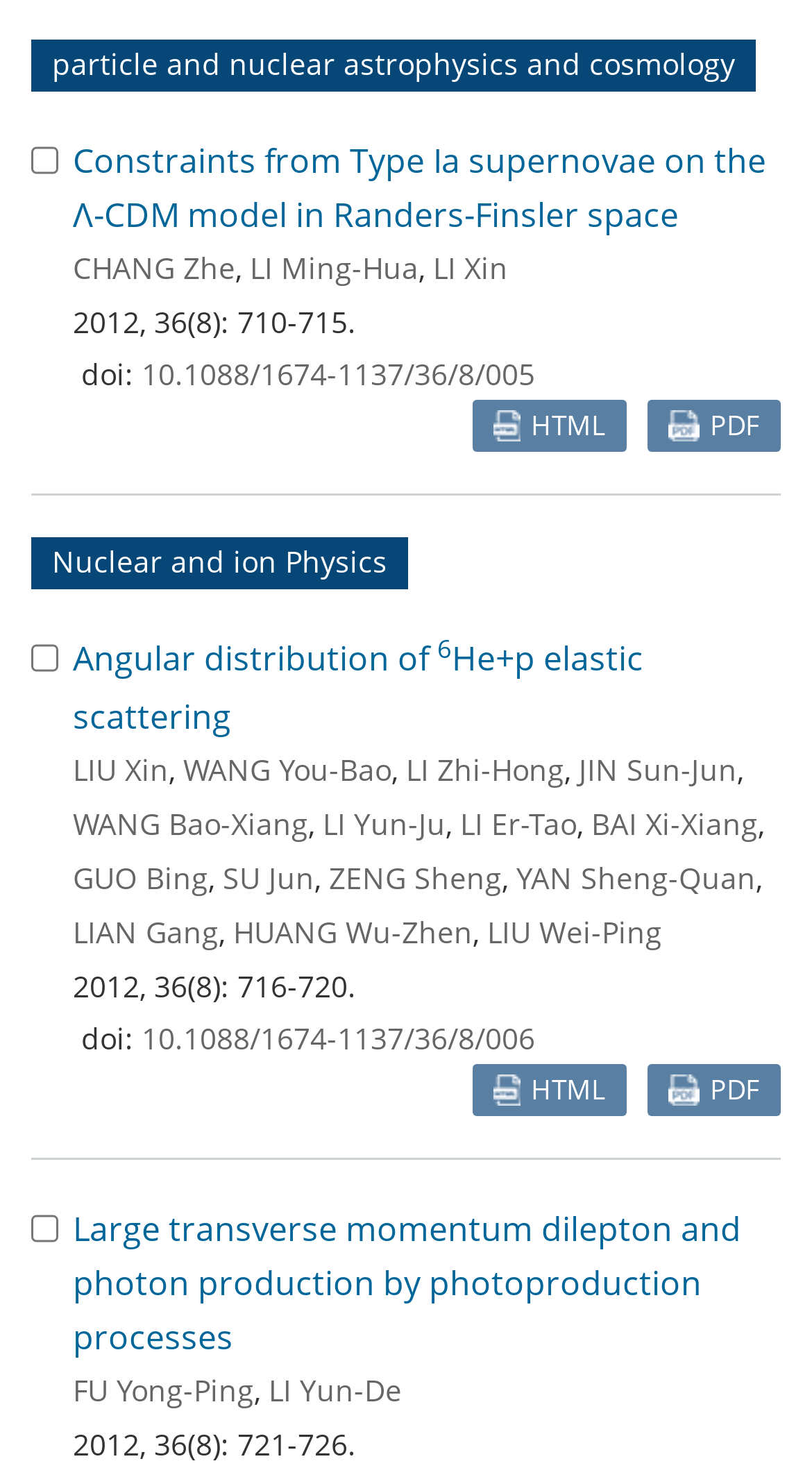Respond with a single word or phrase to the following question:
Who is the author of the second article?

LIU Xin, WANG You-Bao, LI Zhi-Hong, JIN Sun-Jun, WANG Bao-Xiang, LI Yun-Ju, LI Er-Tao, BAI Xi-Xiang, GUO Bing, SU Jun, ZENG Sheng, YAN Sheng-Quan, LIAN Gang, HUANG Wu-Zhen, LIU Wei-Ping